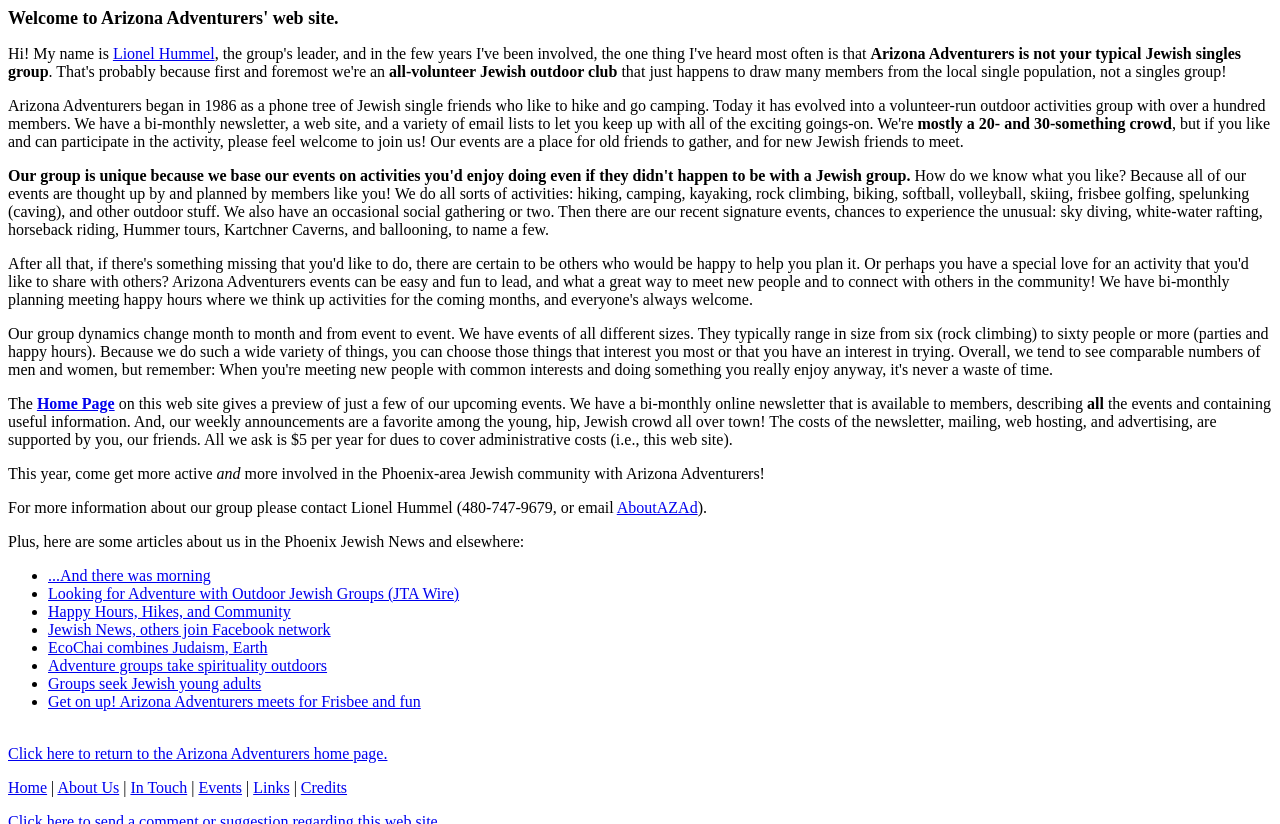Identify the bounding box of the HTML element described here: "In Touch". Provide the coordinates as four float numbers between 0 and 1: [left, top, right, bottom].

[0.102, 0.945, 0.146, 0.966]